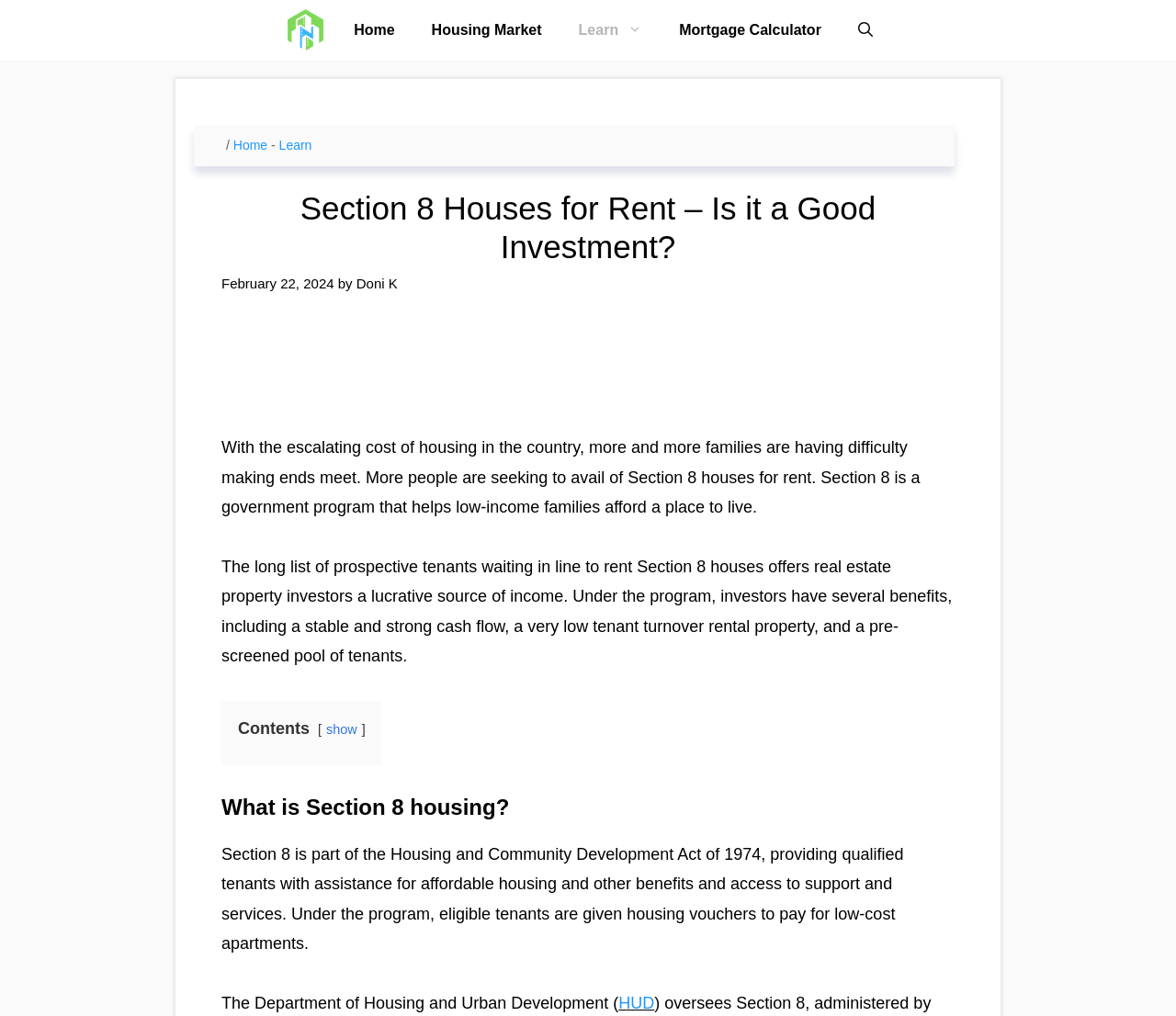Please reply to the following question using a single word or phrase: 
Who is the author of the article?

Doni K